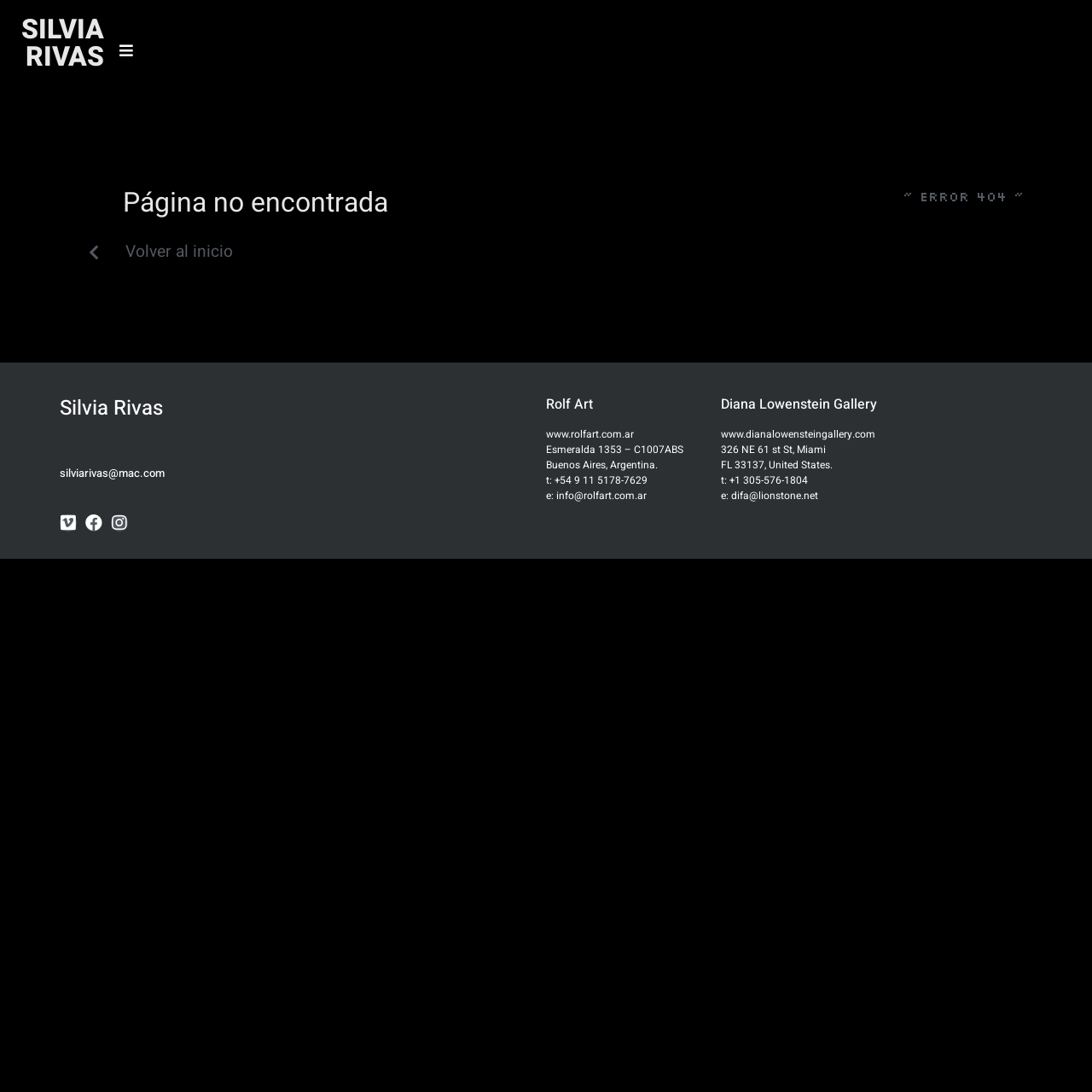Identify the bounding box coordinates for the UI element described as: "Volver al inicio". The coordinates should be provided as four floats between 0 and 1: [left, top, right, bottom].

[0.062, 0.214, 0.232, 0.249]